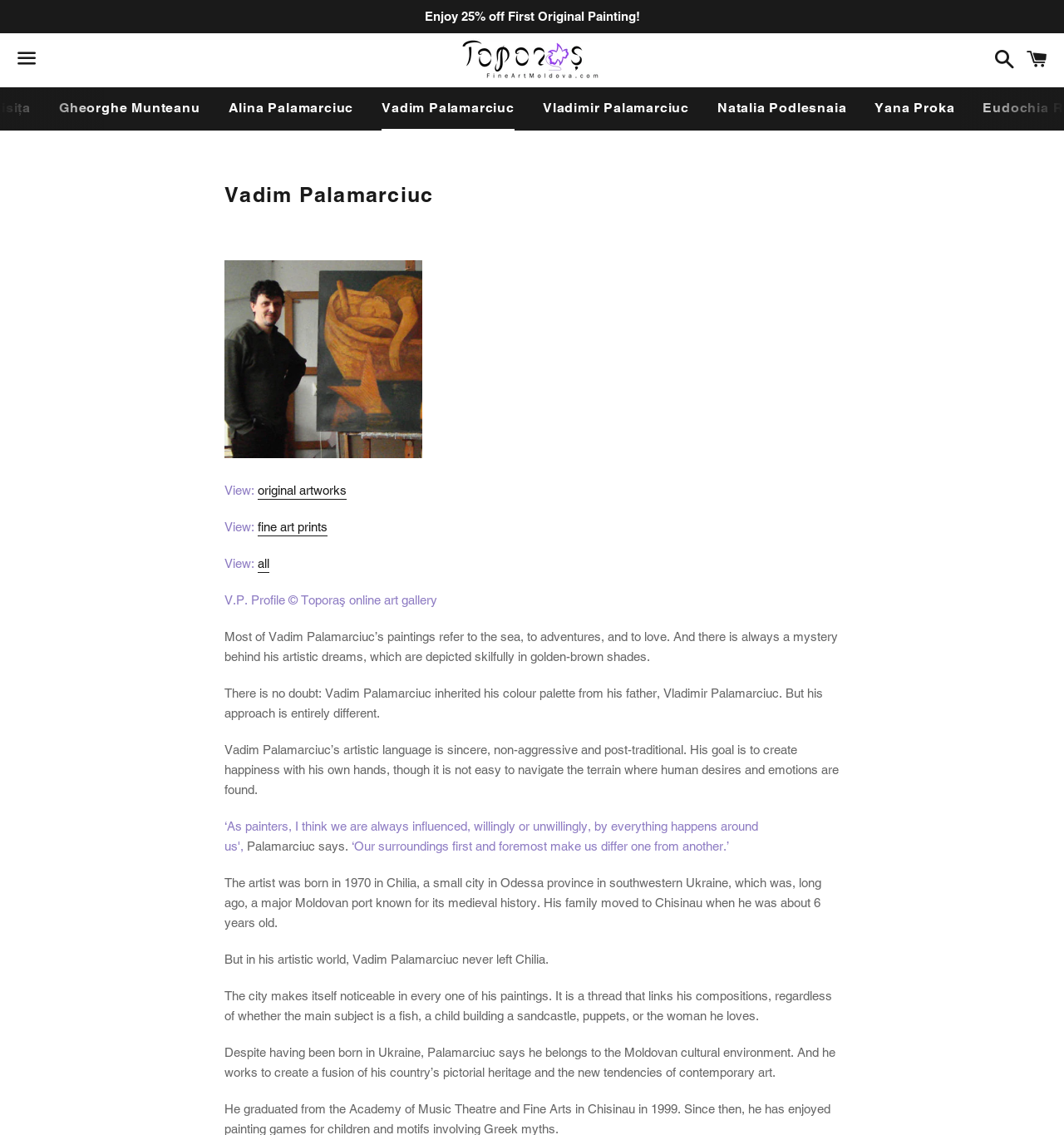What is the subject of Vadim Palamarciuc's paintings?
Provide a fully detailed and comprehensive answer to the question.

I found the answer by reading the StaticText element that describes Vadim Palamarciuc's paintings, which mentions that most of his paintings refer to the sea, to adventures, and to love.